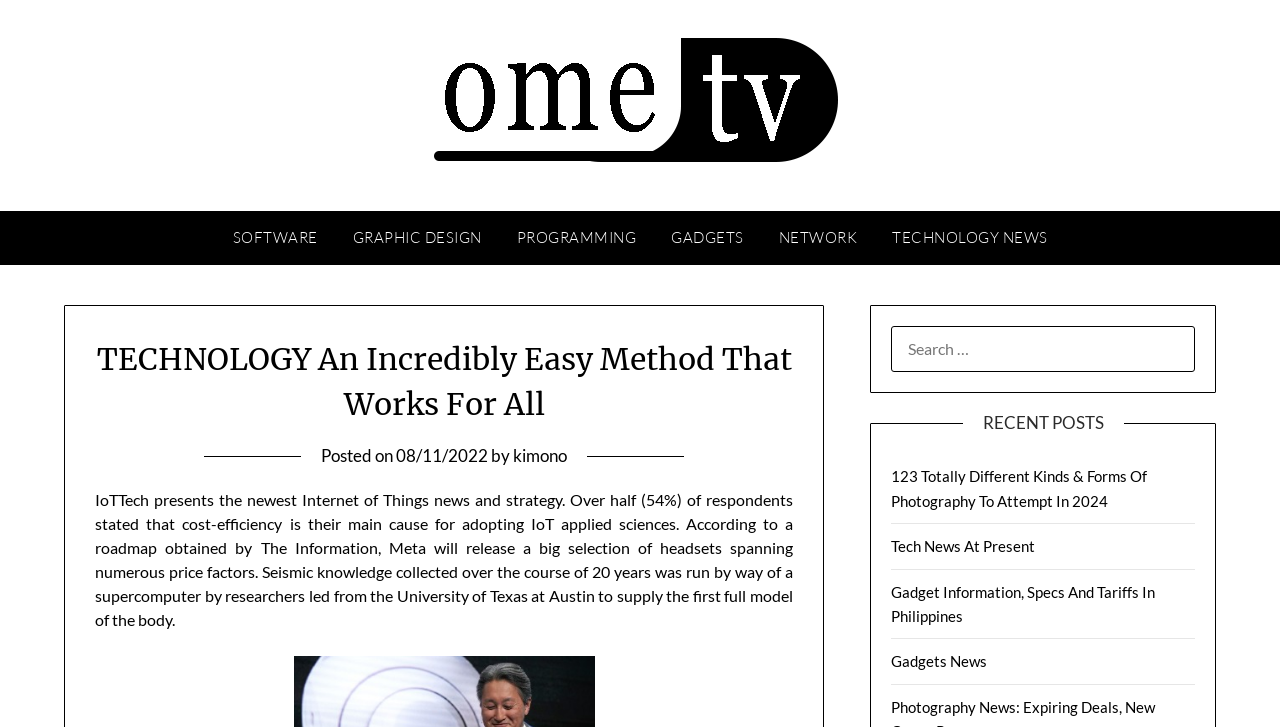What are the recent posts on this webpage?
Provide a short answer using one word or a brief phrase based on the image.

list of links